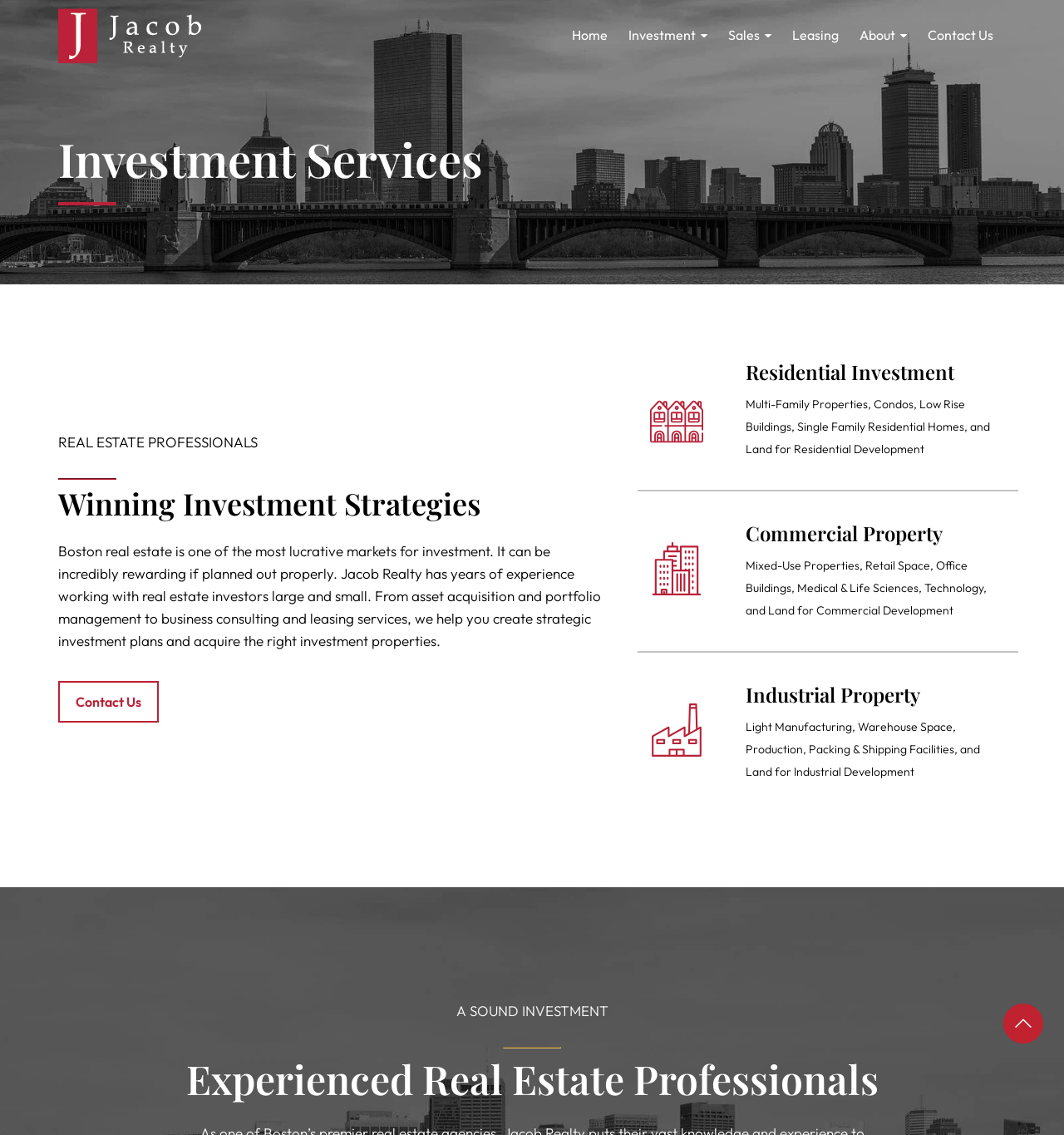What types of properties are mentioned on this webpage?
Using the visual information from the image, give a one-word or short-phrase answer.

Residential, Commercial, Industrial